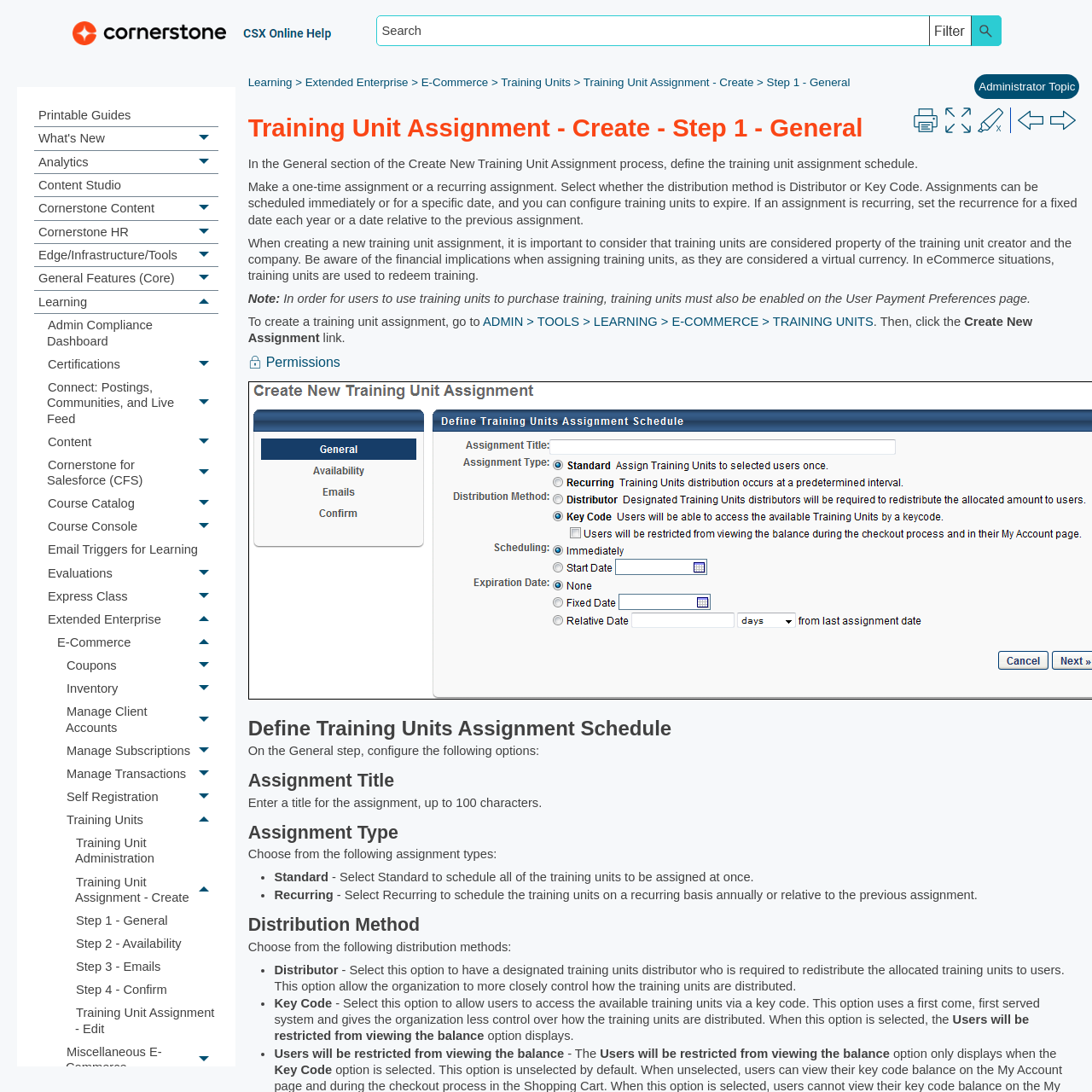Provide the bounding box coordinates of the section that needs to be clicked to accomplish the following instruction: "Search in the search field."

[0.344, 0.014, 0.917, 0.042]